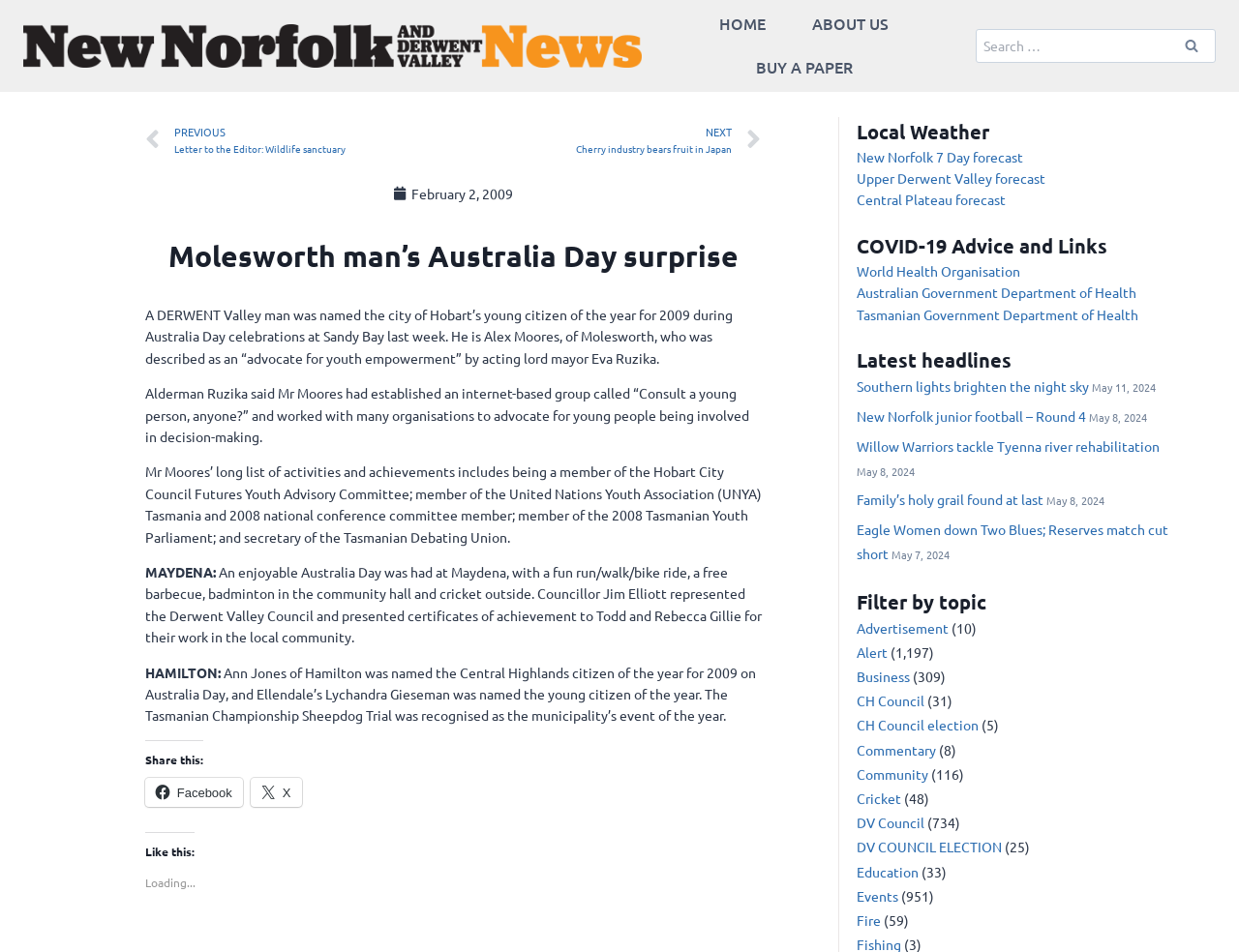Provide an in-depth caption for the webpage.

This webpage appears to be a news article from New Norfolk News, with a masthead at the top left corner featuring the publication's logo. Below the masthead, there is a primary navigation menu with links to "HOME", "ABOUT US", and "BUY A PAPER". To the right of the navigation menu, there is a search bar with a "Search" button.

The main content of the webpage is divided into several sections. At the top, there is a heading "Molesworth man's Australia Day surprise" followed by a series of paragraphs describing the story of Alex Moores, who was named the city of Hobart's young citizen of the year for 2009. The article mentions his achievements and activities, including establishing an internet-based group and working with various organizations to advocate for young people.

Below the main article, there are links to previous and next articles, as well as a timestamp indicating that the article was published on February 2, 2009.

Further down the page, there are several sections with headings such as "Share this:", "Like this:", and "Local Weather". The "Share this:" section features links to share the article on Facebook and other platforms. The "Like this:" section appears to be a loading area for social media reactions. The "Local Weather" section provides links to weather forecasts for New Norfolk, Upper Derwent Valley, and Central Plateau.

The webpage also features a section with headings such as "COVID-19 Advice and Links", "Latest headlines", and "Filter by topic". The "COVID-19 Advice and Links" section provides links to health organizations and government departments. The "Latest headlines" section features a list of news article links with timestamps. The "Filter by topic" section allows users to filter news articles by topic, with links to various categories such as "Advertisement", "Alert", "Business", and "Community".

Overall, the webpage appears to be a news article page with various sections and features for users to engage with the content.